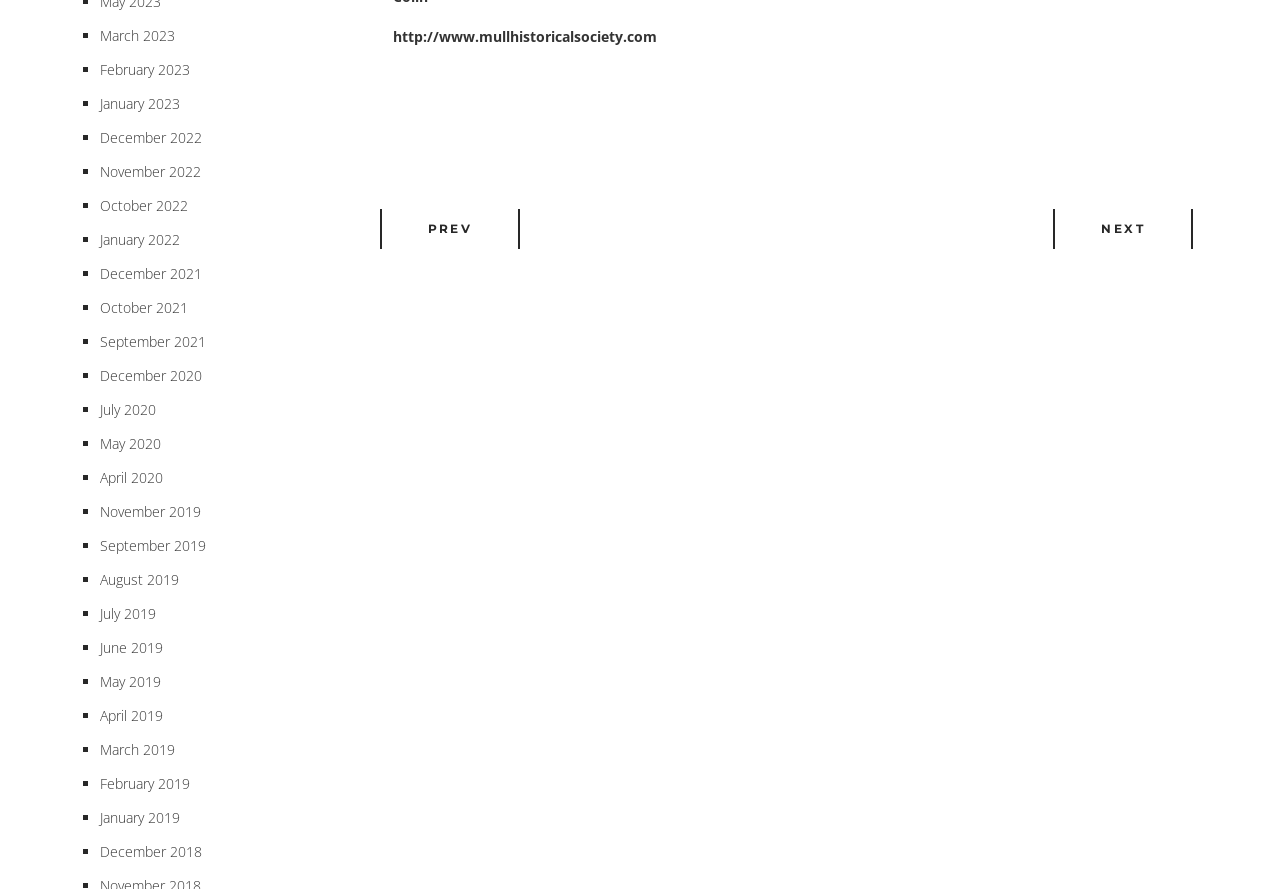Please find the bounding box for the following UI element description. Provide the coordinates in (top-left x, top-left y, bottom-right x, bottom-right y) format, with values between 0 and 1: 13 Early Signs of Pregnancy

None